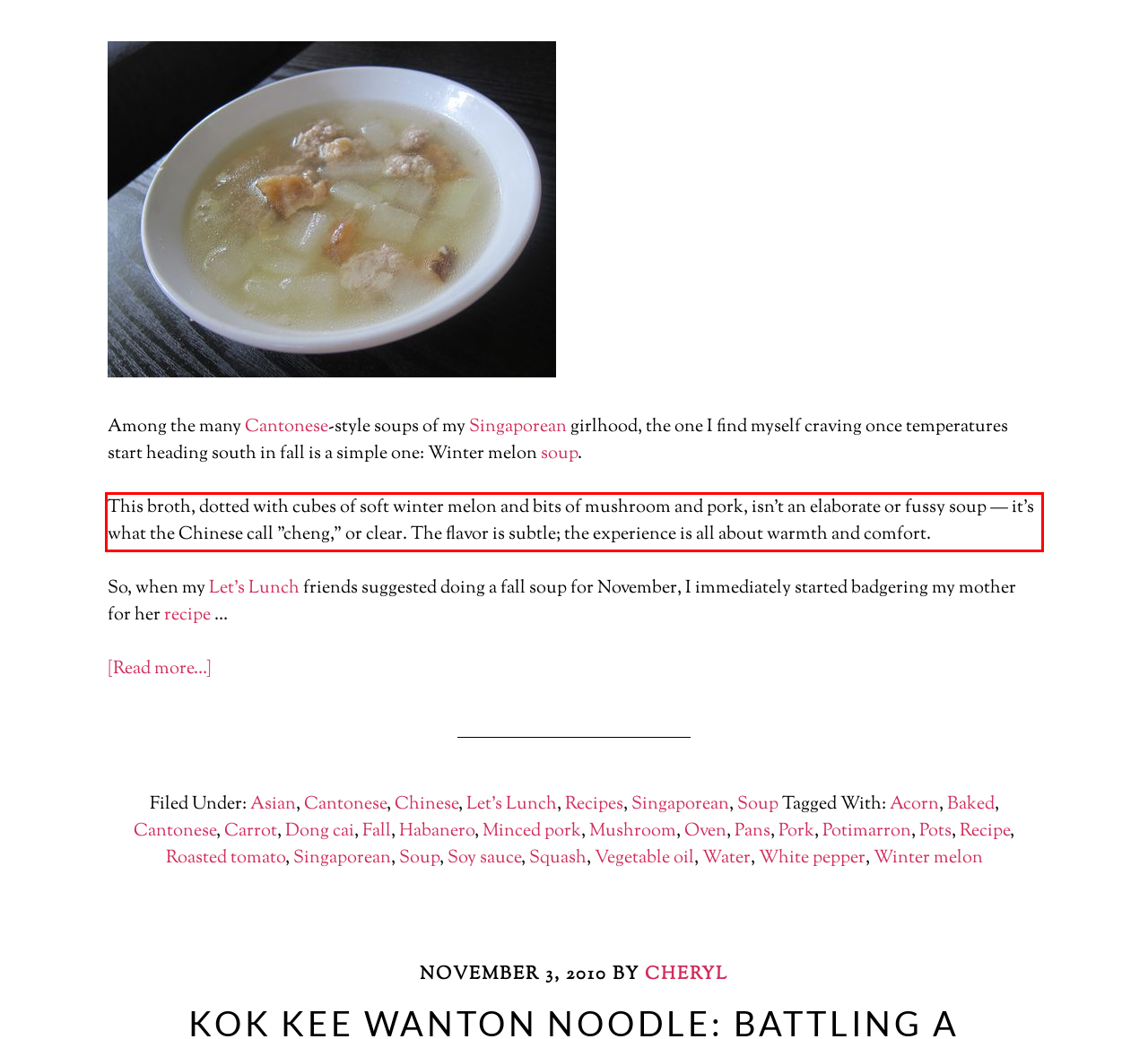Your task is to recognize and extract the text content from the UI element enclosed in the red bounding box on the webpage screenshot.

This broth, dotted with cubes of soft winter melon and bits of mushroom and pork, isn't an elaborate or fussy soup — it's what the Chinese call "cheng," or clear. The flavor is subtle; the experience is all about warmth and comfort.